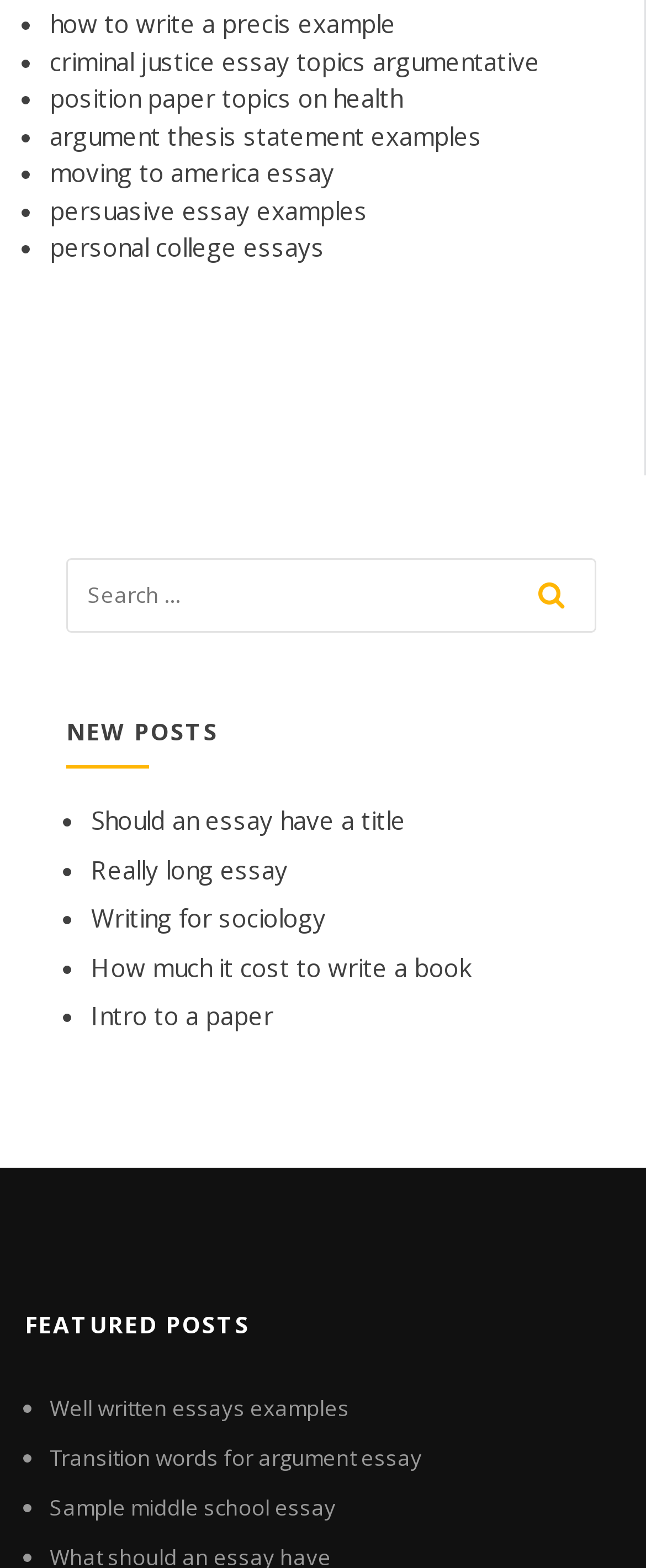Using the details in the image, give a detailed response to the question below:
What is the icon on the search button?

The search button has an icon represented by the Unicode character '', which is a magnifying glass symbol commonly used to represent search functionality.